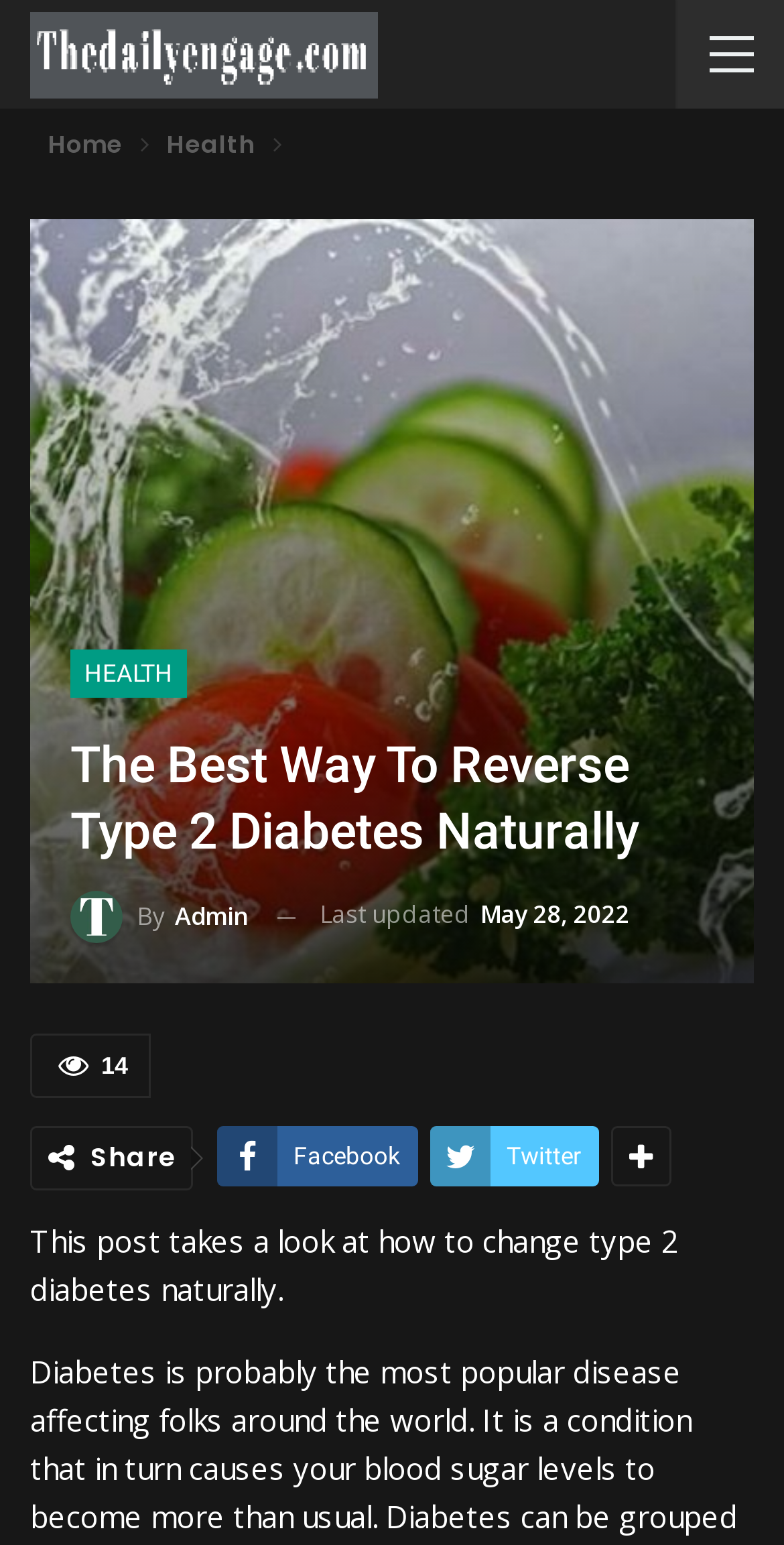Generate a comprehensive description of the webpage.

The webpage is about reversing type 2 diabetes naturally. At the top left corner, there is a logo image of "Thedailyengage". Below the logo, there is a navigation bar with breadcrumbs, containing links to "Home" and "Health". 

The main content area is dominated by a large section with a heading that reads "The Best Way To Reverse Type 2 Diabetes Naturally". This section is positioned at the top center of the page. Below the heading, there are links to "HEALTH" and "By Admin", as well as a timestamp indicating that the content was last updated on May 28, 2022.

To the right of the timestamp, there is a small text "14", which may indicate the number of comments or views. Below this, there is a "Share" button with links to Facebook and Twitter.

The main article content starts below the share button, with a brief summary that reads "This post takes a look at how to change type 2 diabetes naturally." The rest of the page likely contains the full article, but the details are not provided in the accessibility tree.

At the very top of the page, there is a title that reads "The best way to Reverse Type 2 Diabetes Naturally - Thedailyengage", which is likely the title of the webpage.